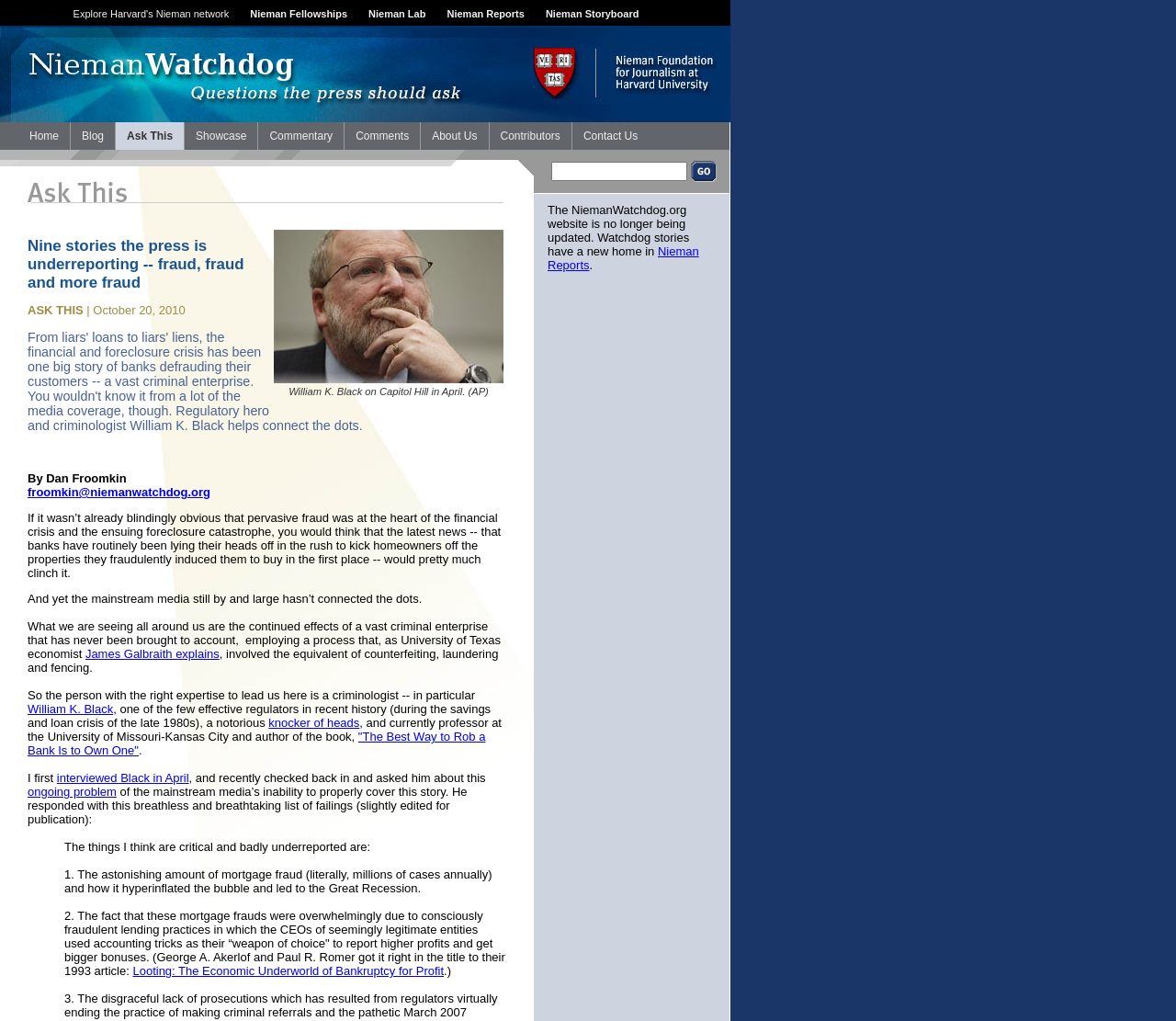Kindly determine the bounding box coordinates for the clickable area to achieve the given instruction: "Click the 'HOME' link".

None